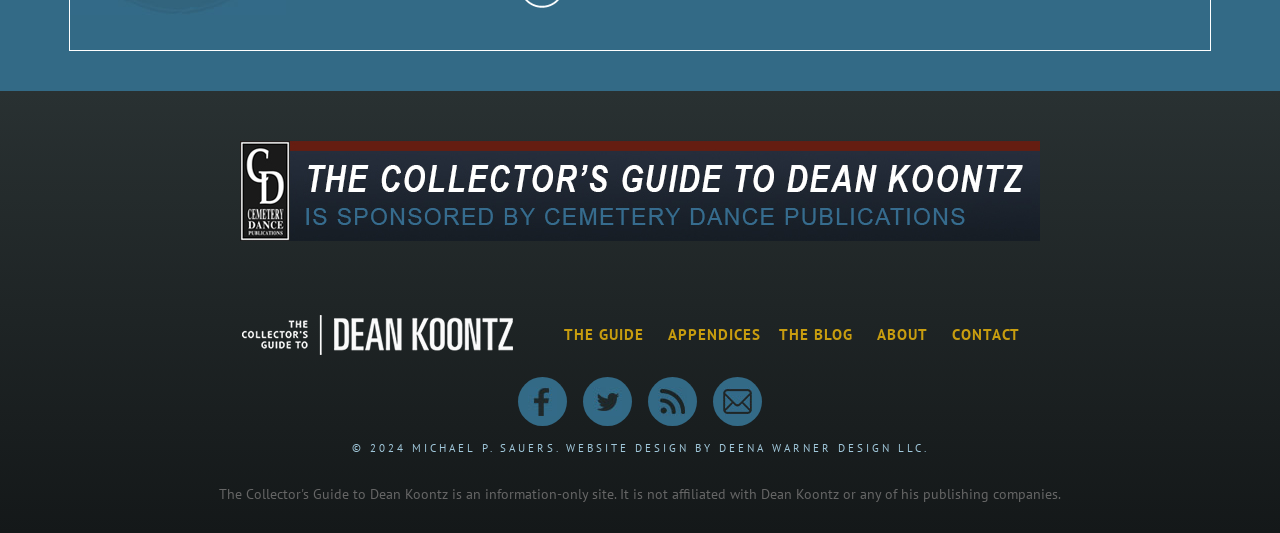Please determine the bounding box coordinates of the element to click on in order to accomplish the following task: "Check the 'CONTACT' page". Ensure the coordinates are four float numbers ranging from 0 to 1, i.e., [left, top, right, bottom].

[0.744, 0.609, 0.797, 0.645]